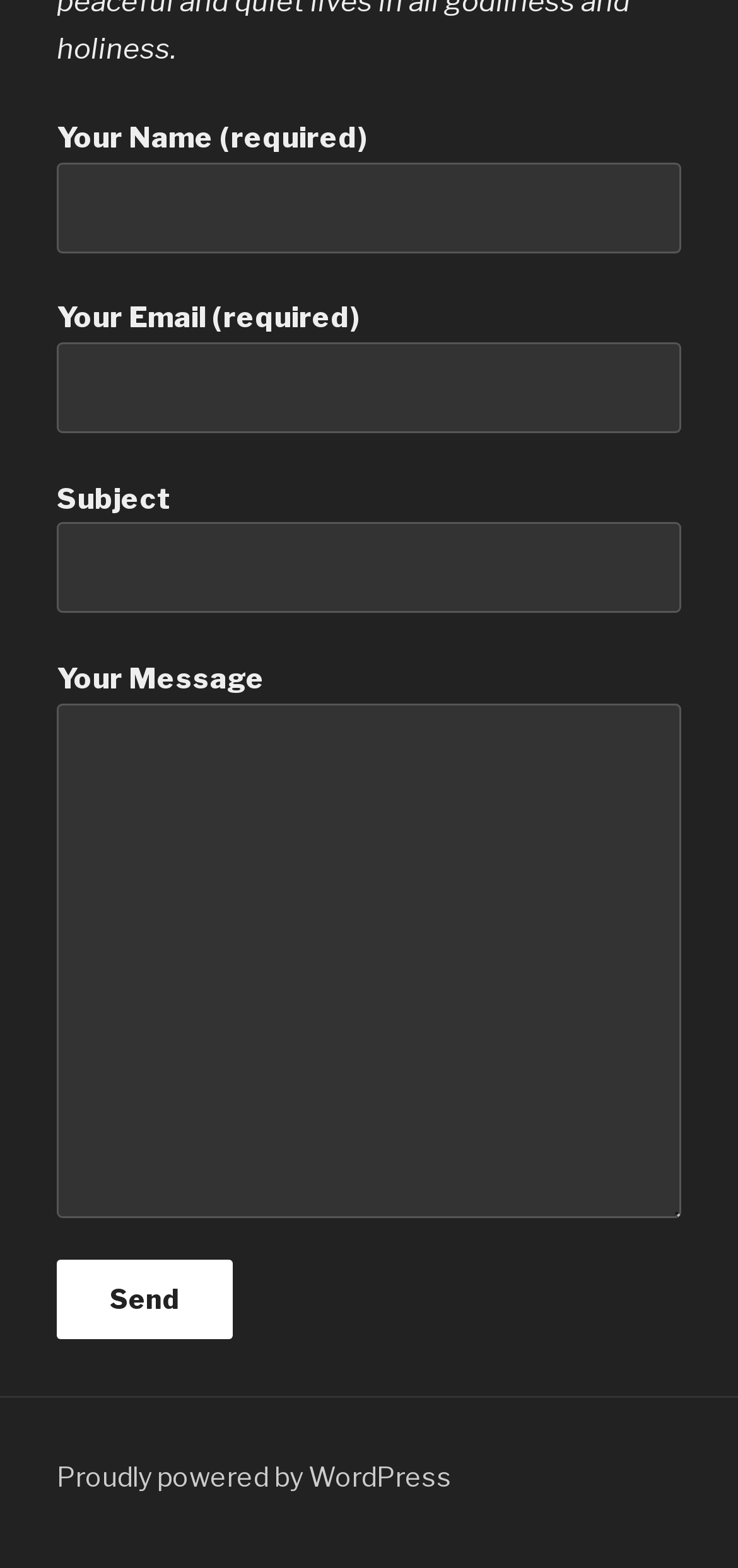Find and provide the bounding box coordinates for the UI element described with: "Proudly powered by WordPress".

[0.077, 0.931, 0.613, 0.952]